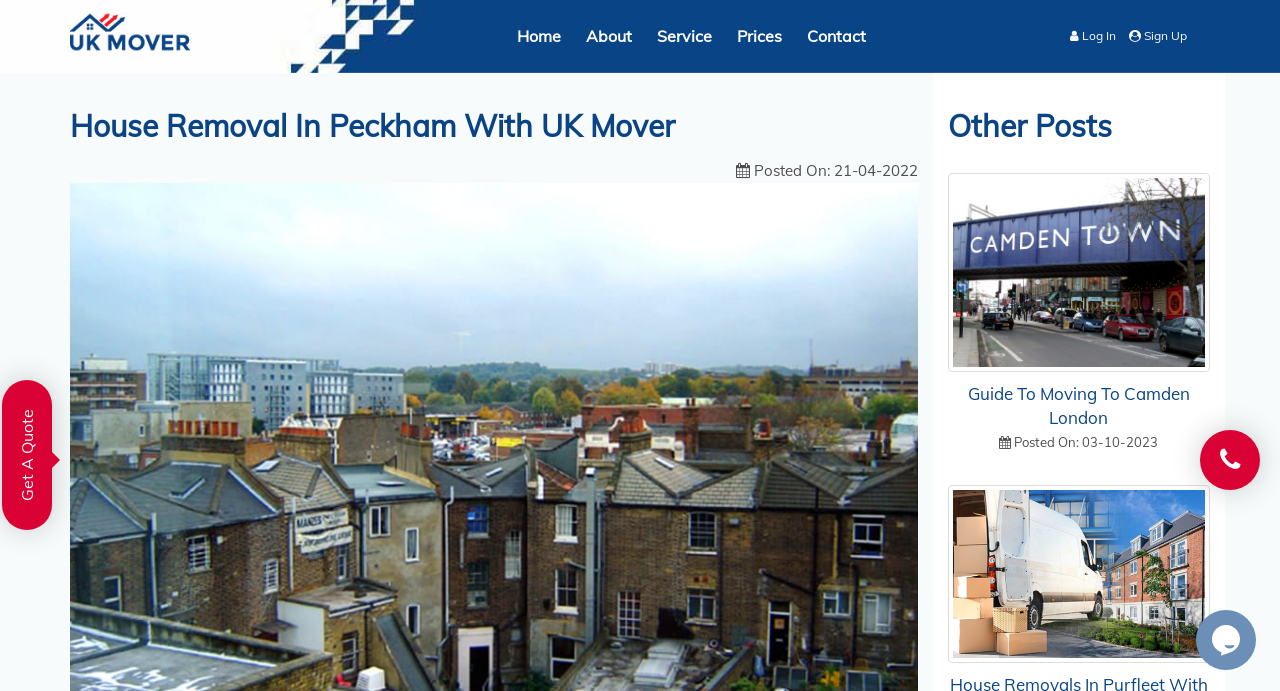Find the bounding box coordinates for the element described here: "parent_node: Other Posts".

[0.74, 0.377, 0.945, 0.842]